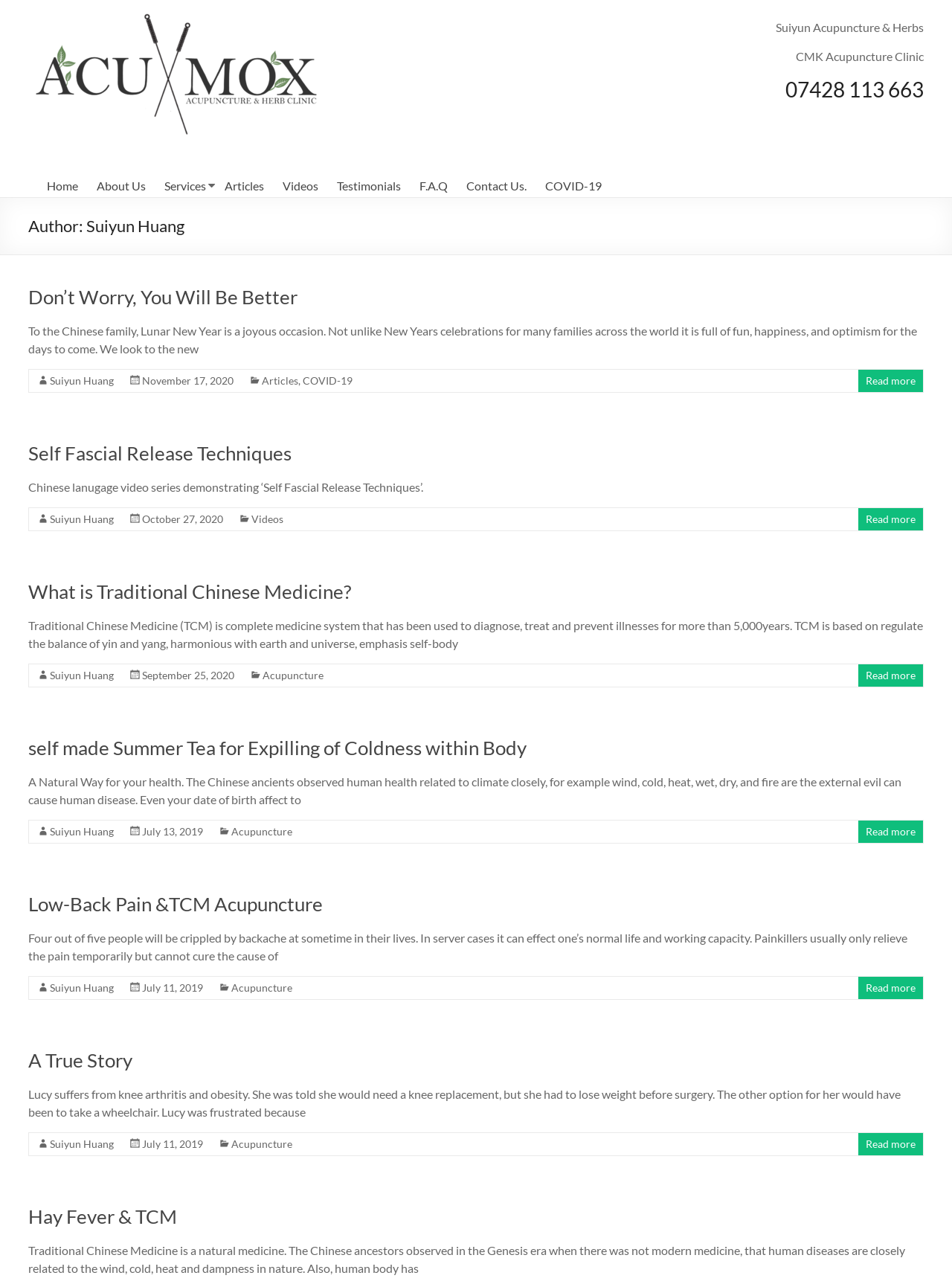Please respond to the question using a single word or phrase:
What are the services provided by the clinic?

Acupuncture, Herb, etc.